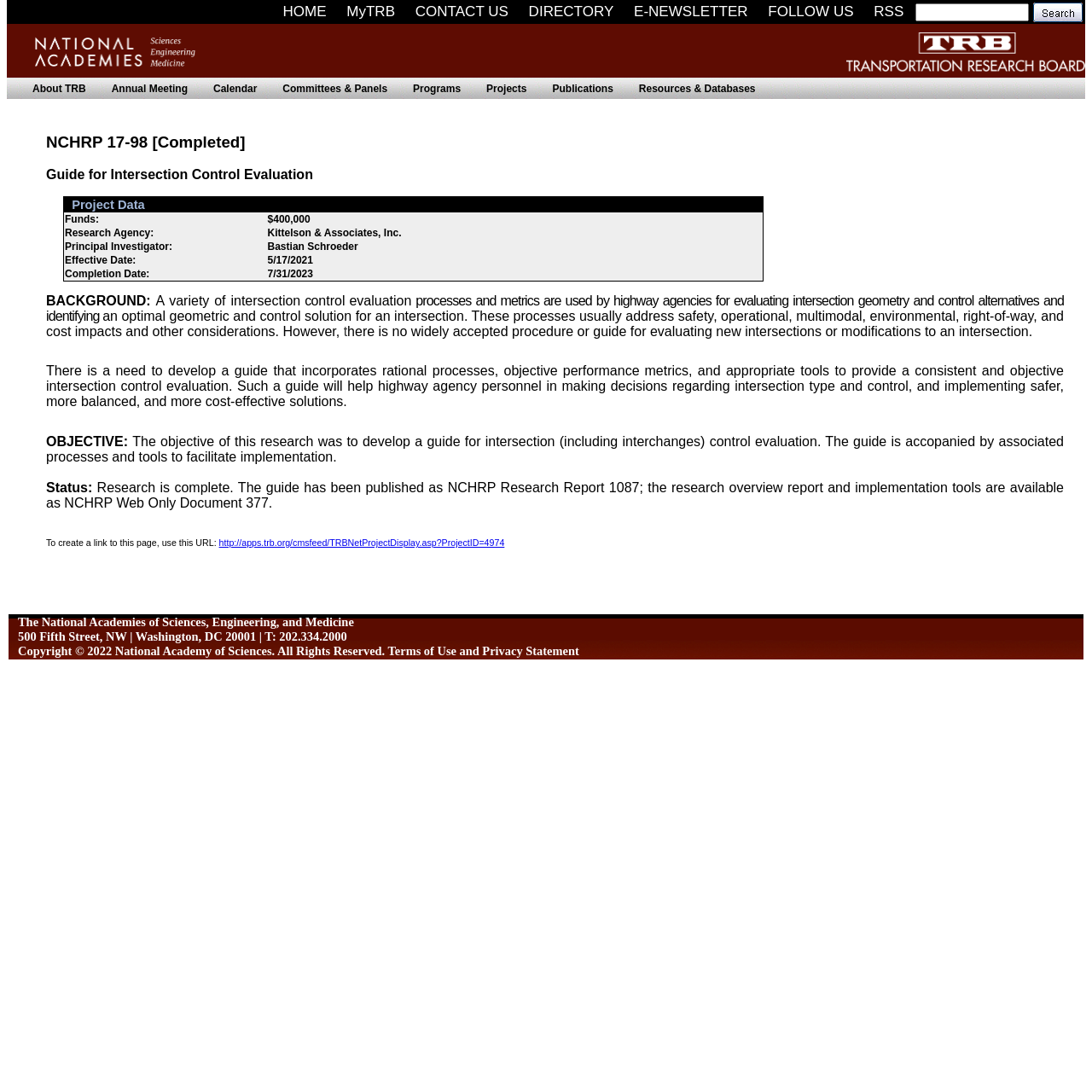Answer the question briefly using a single word or phrase: 
What is the purpose of the guide?

To evaluate intersection control